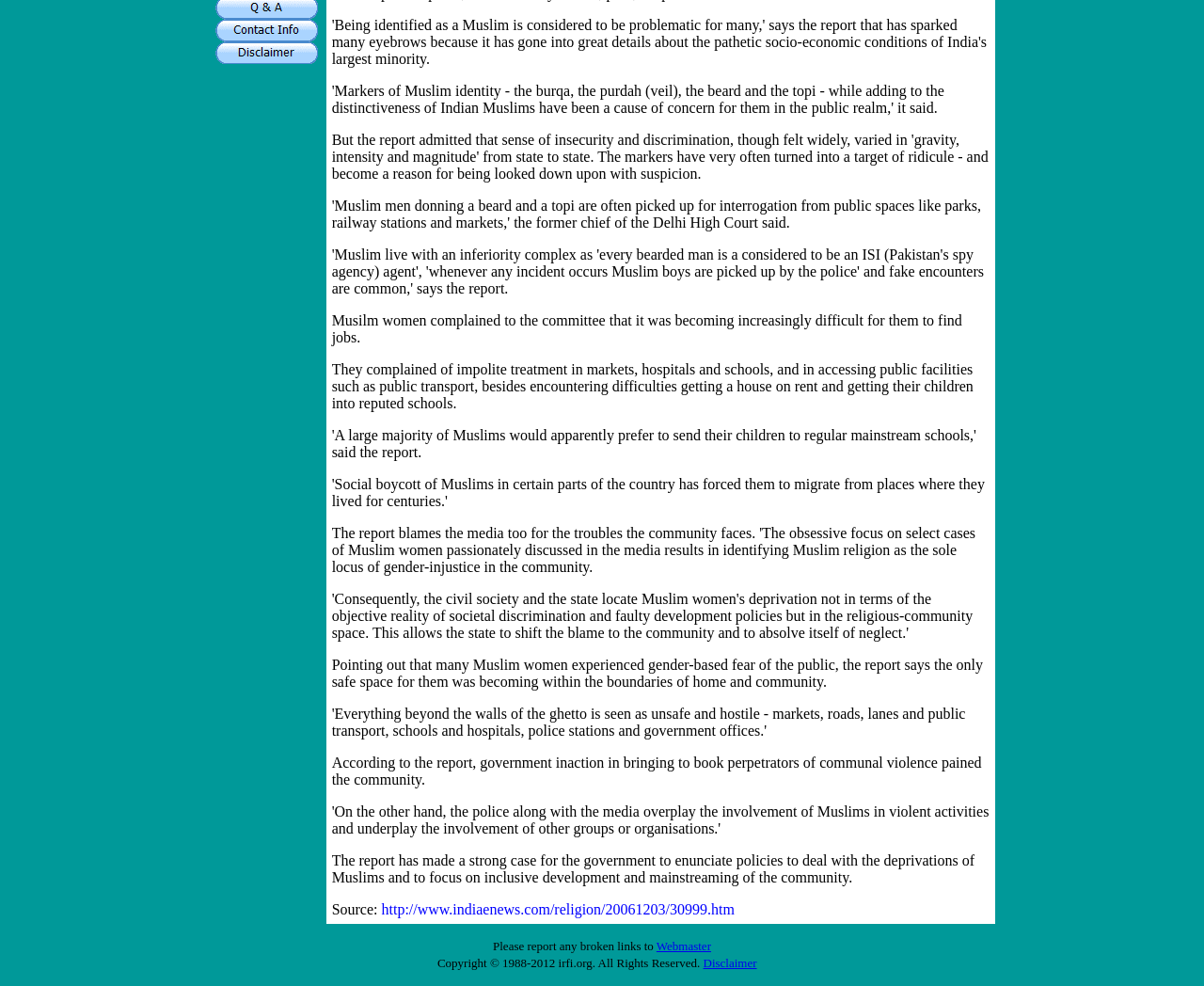Given the element description, predict the bounding box coordinates in the format (top-left x, top-left y, bottom-right x, bottom-right y), using floating point numbers between 0 and 1: Webmaster

[0.545, 0.95, 0.591, 0.966]